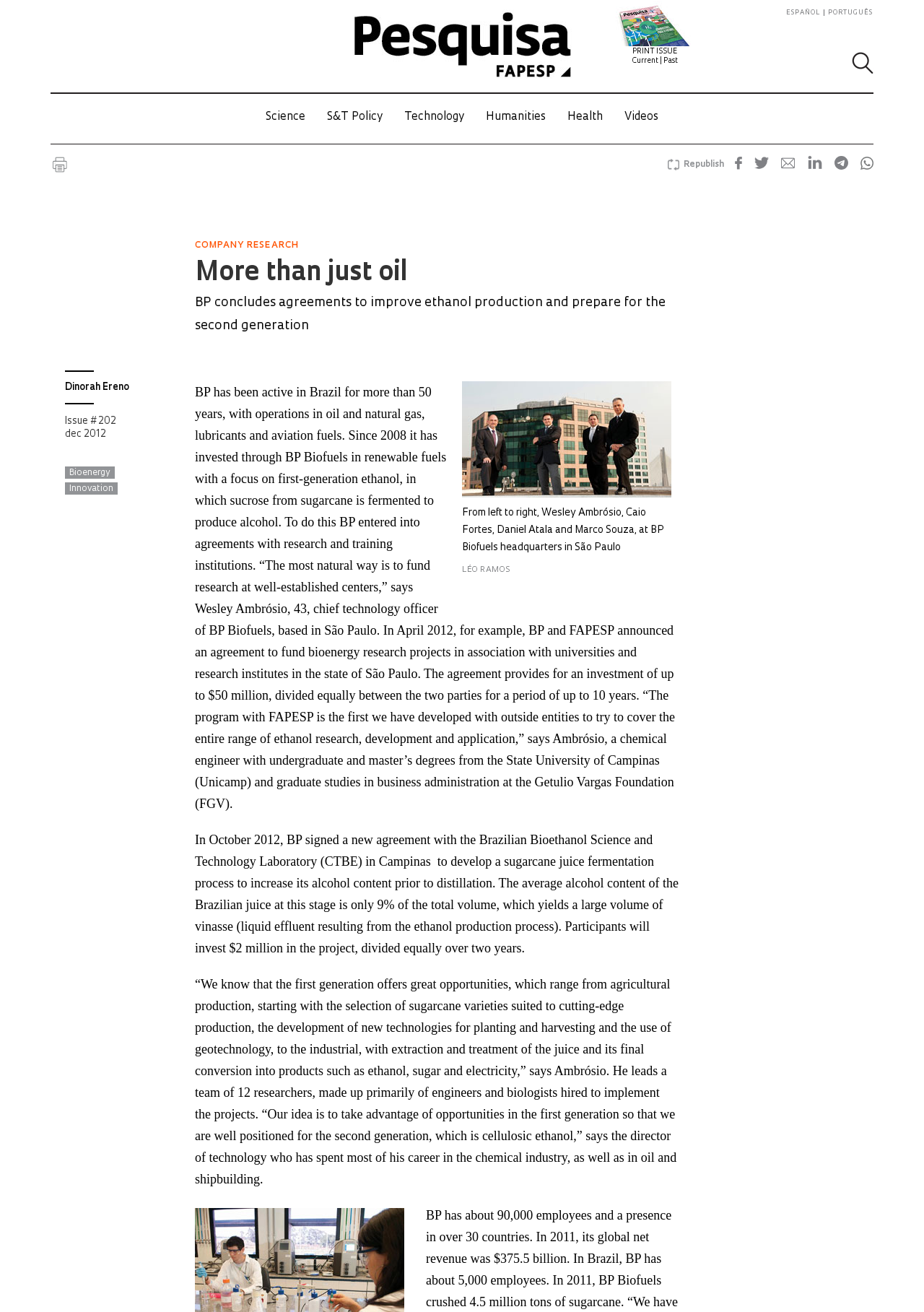Identify the bounding box coordinates of the region that needs to be clicked to carry out this instruction: "Click the 'Science' link". Provide these coordinates as four float numbers ranging from 0 to 1, i.e., [left, top, right, bottom].

[0.288, 0.085, 0.33, 0.094]